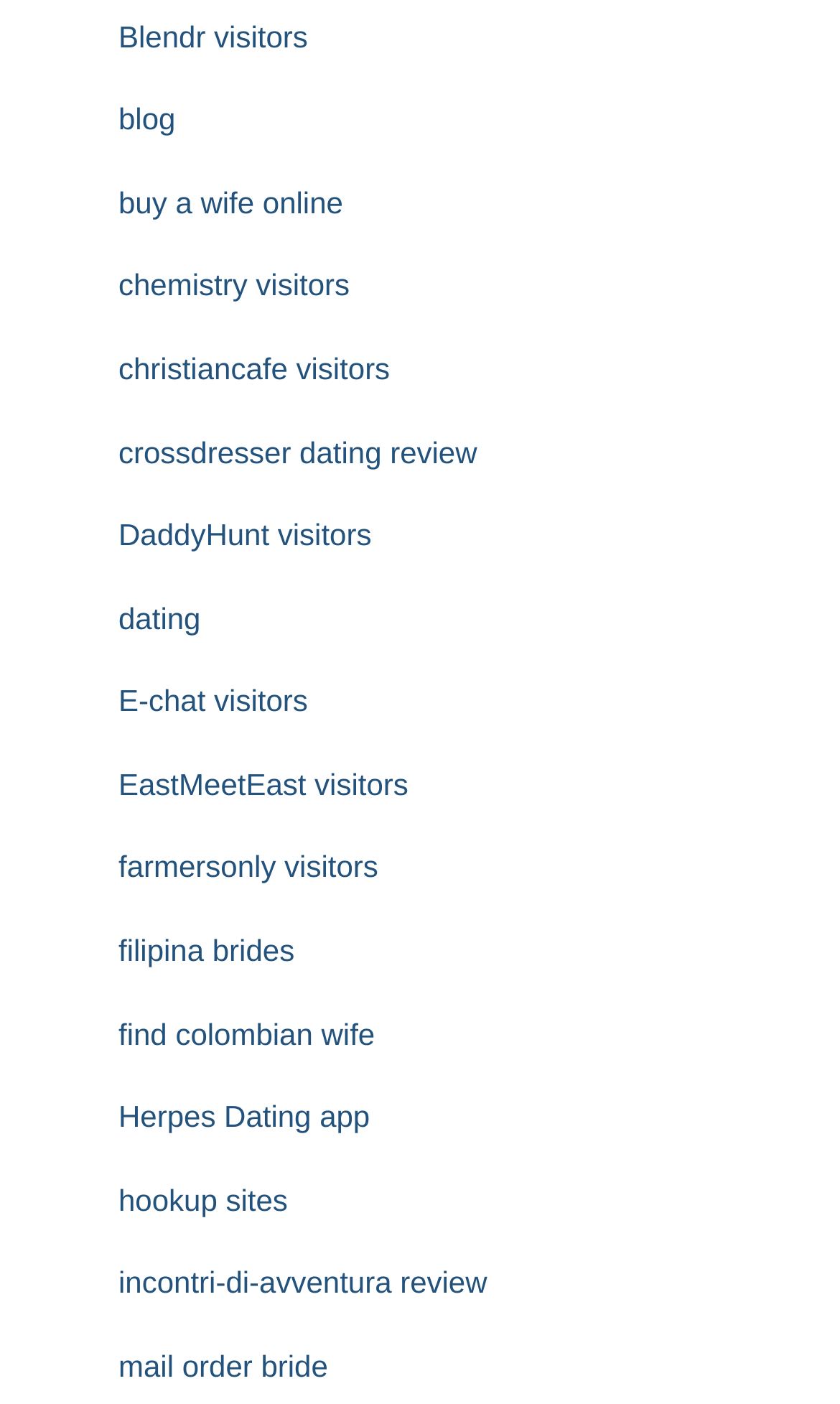Is there a link to a Christian dating website?
Using the image as a reference, give an elaborate response to the question.

By examining the links provided, I found that there is a link to 'christiancafe visitors', which suggests that it is a Christian dating website.